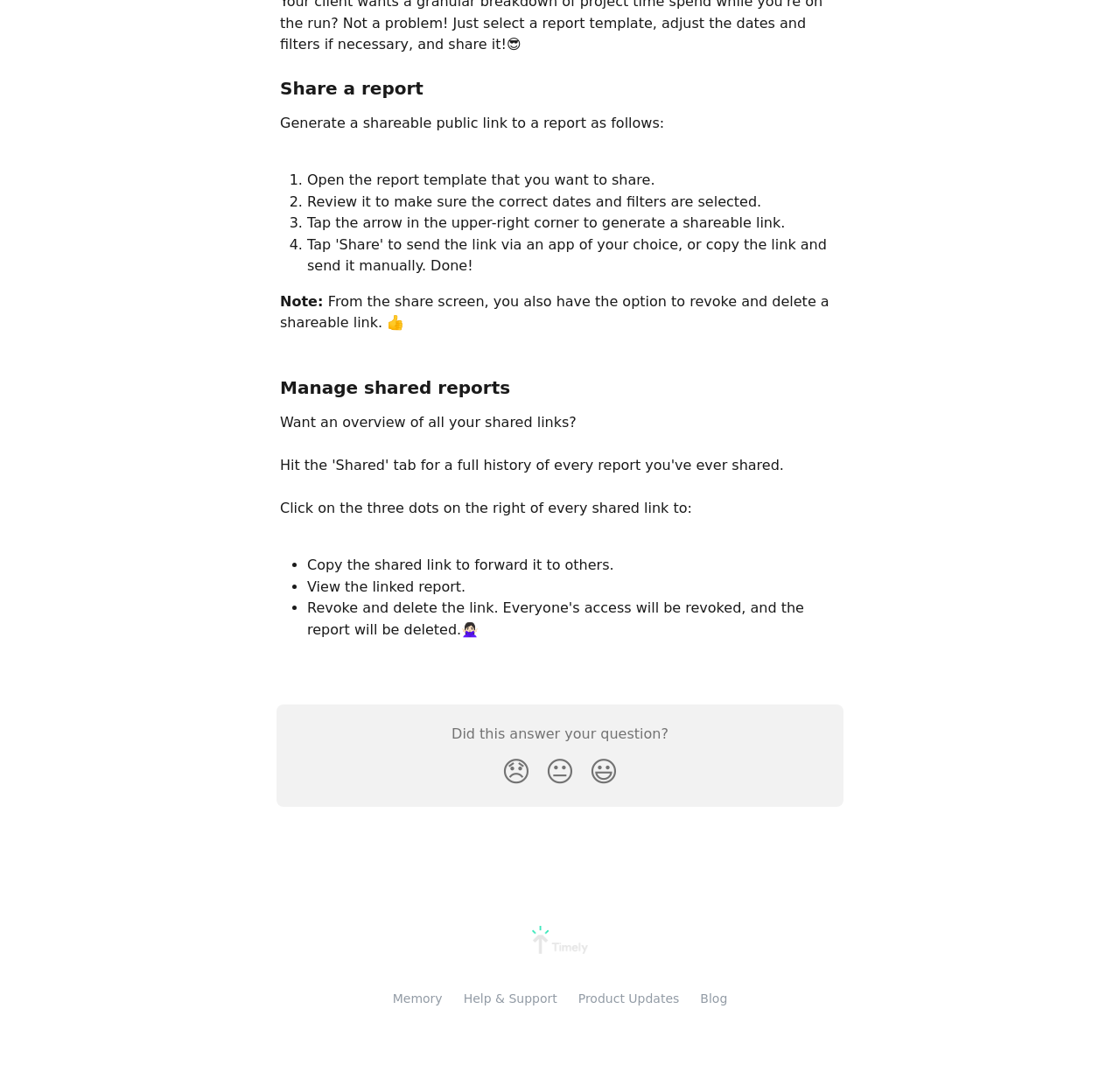Identify the bounding box coordinates of the clickable region required to complete the instruction: "Click on the 'Product Updates' link". The coordinates should be given as four float numbers within the range of 0 and 1, i.e., [left, top, right, bottom].

[0.516, 0.919, 0.607, 0.932]